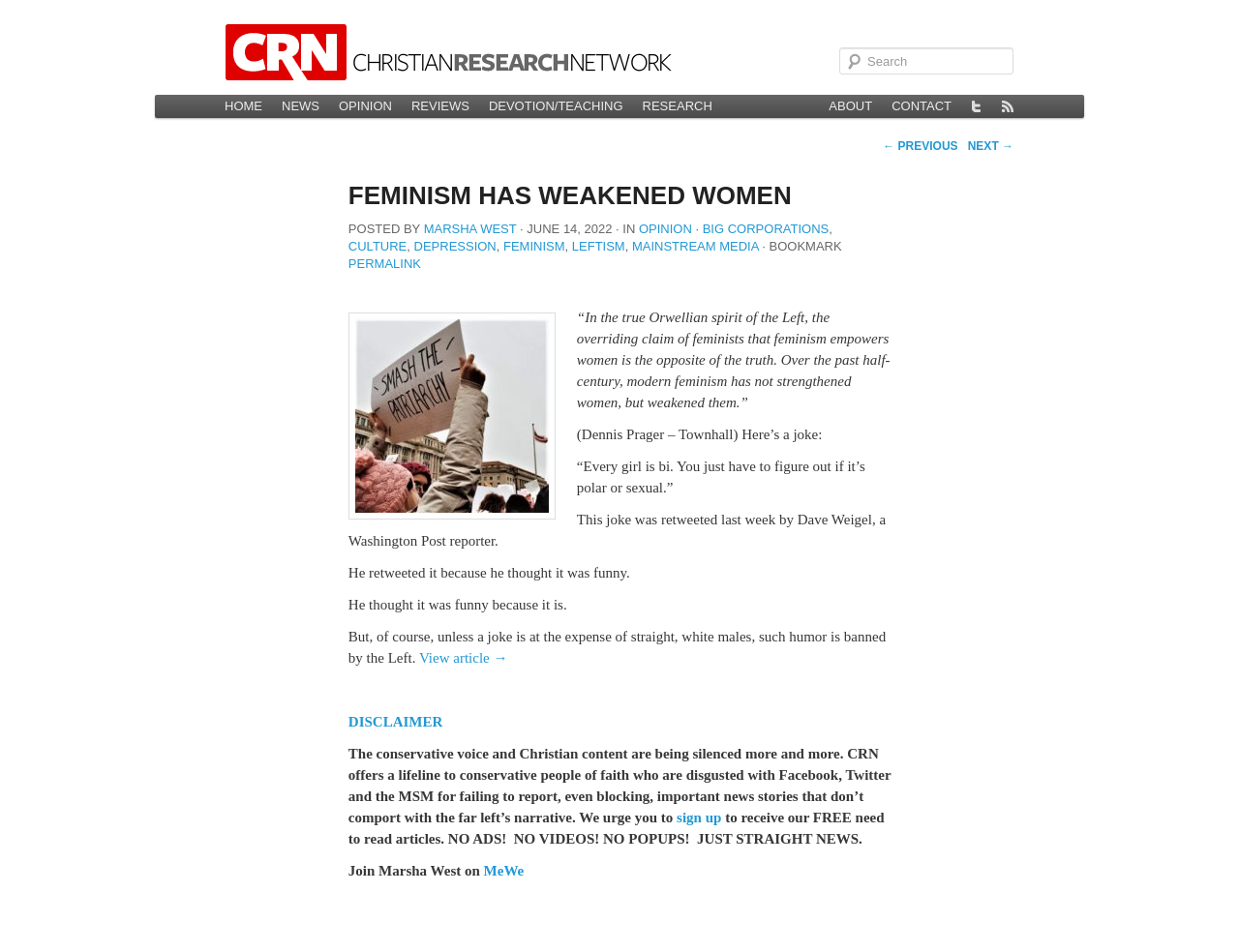Please identify the bounding box coordinates of the clickable element to fulfill the following instruction: "Click on the 'Contact Us' link". The coordinates should be four float numbers between 0 and 1, i.e., [left, top, right, bottom].

None